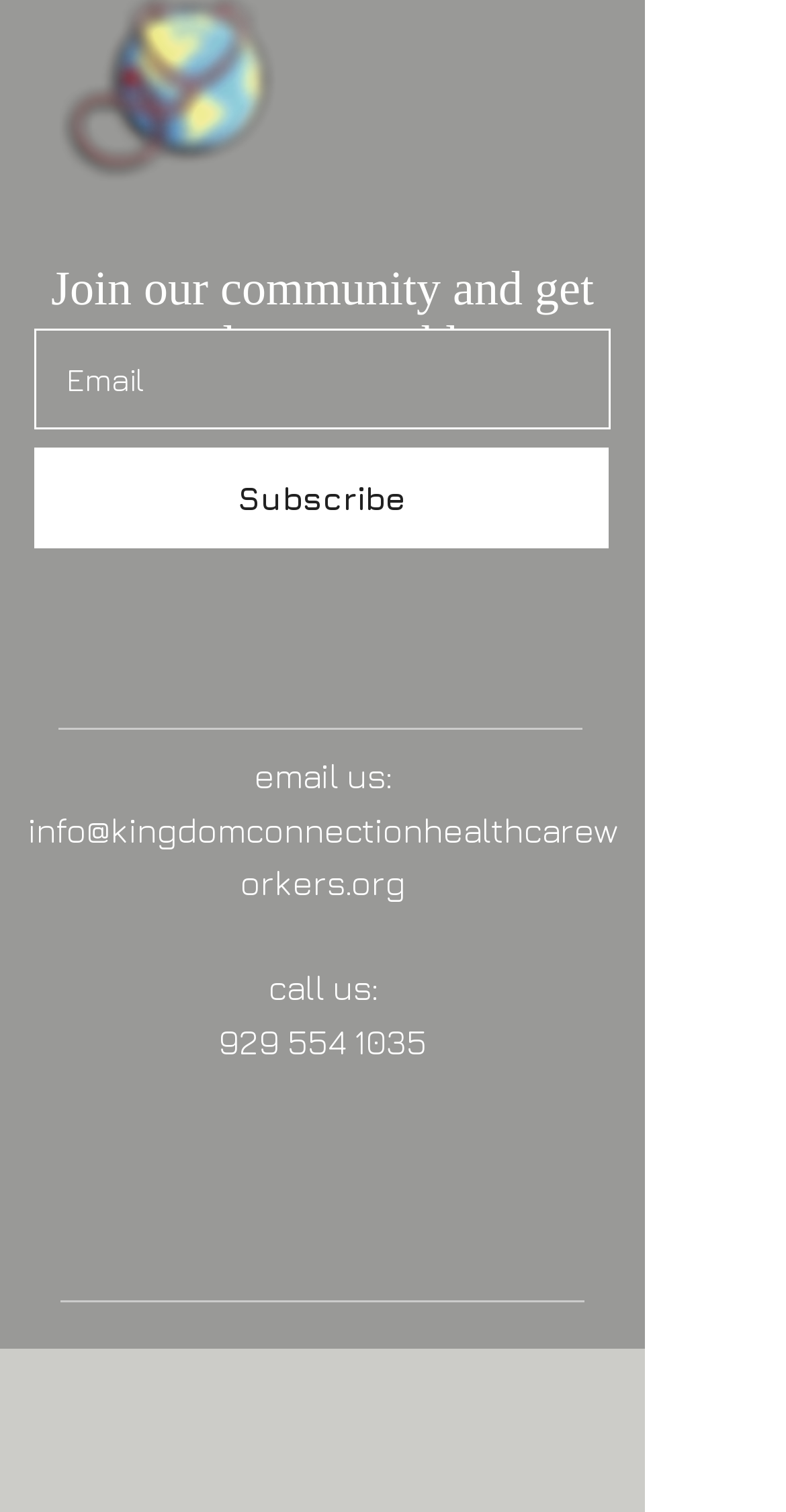Please analyze the image and give a detailed answer to the question:
How can I contact the organization via email?

The email address to contact the organization is 'info@kingdomconnectionhealthcareworkers.org' which is provided as a link on the webpage.